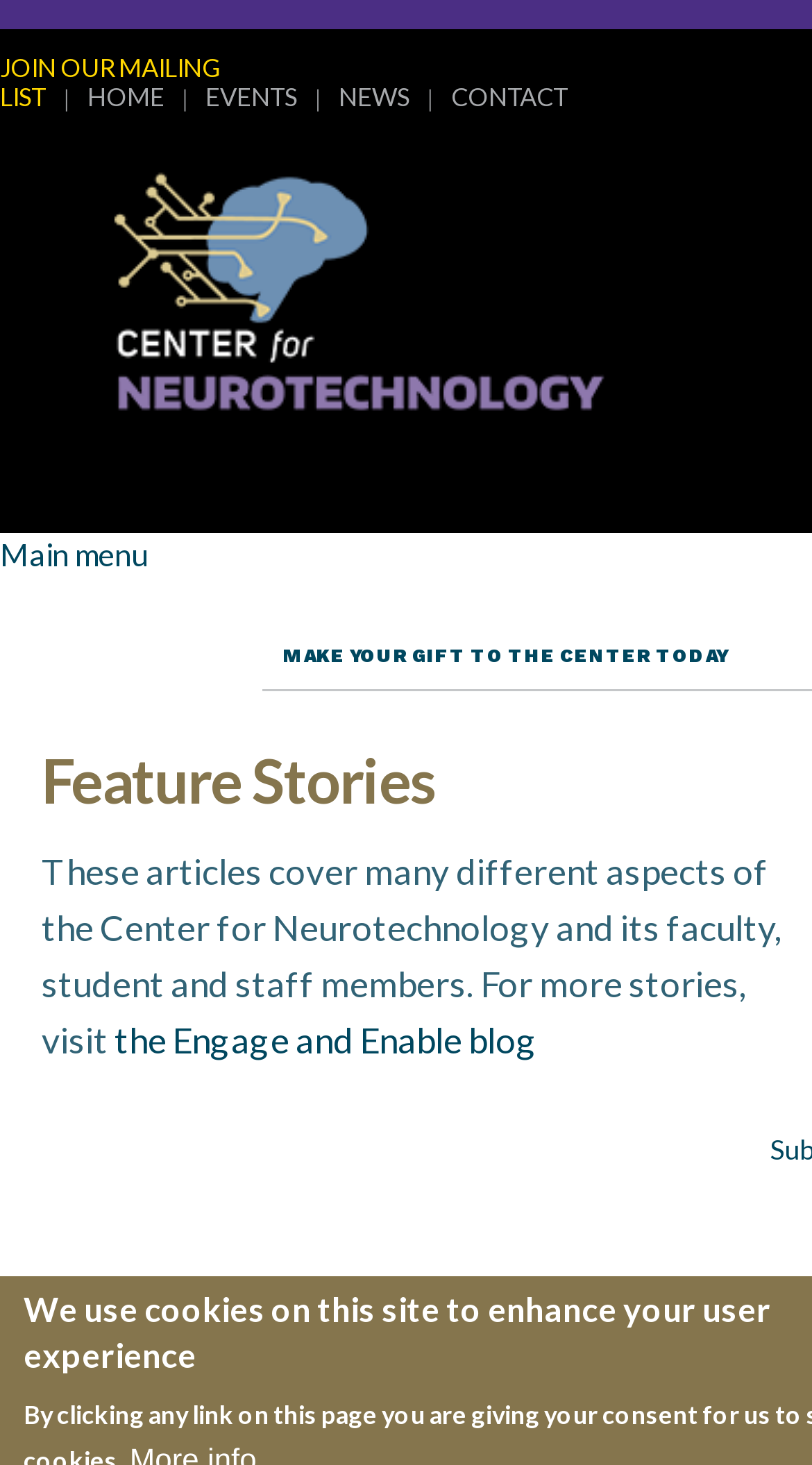Determine the bounding box coordinates of the section to be clicked to follow the instruction: "read about CNT students presenting their research". The coordinates should be given as four float numbers between 0 and 1, formatted as [left, top, right, bottom].

[0.051, 0.879, 0.979, 0.943]